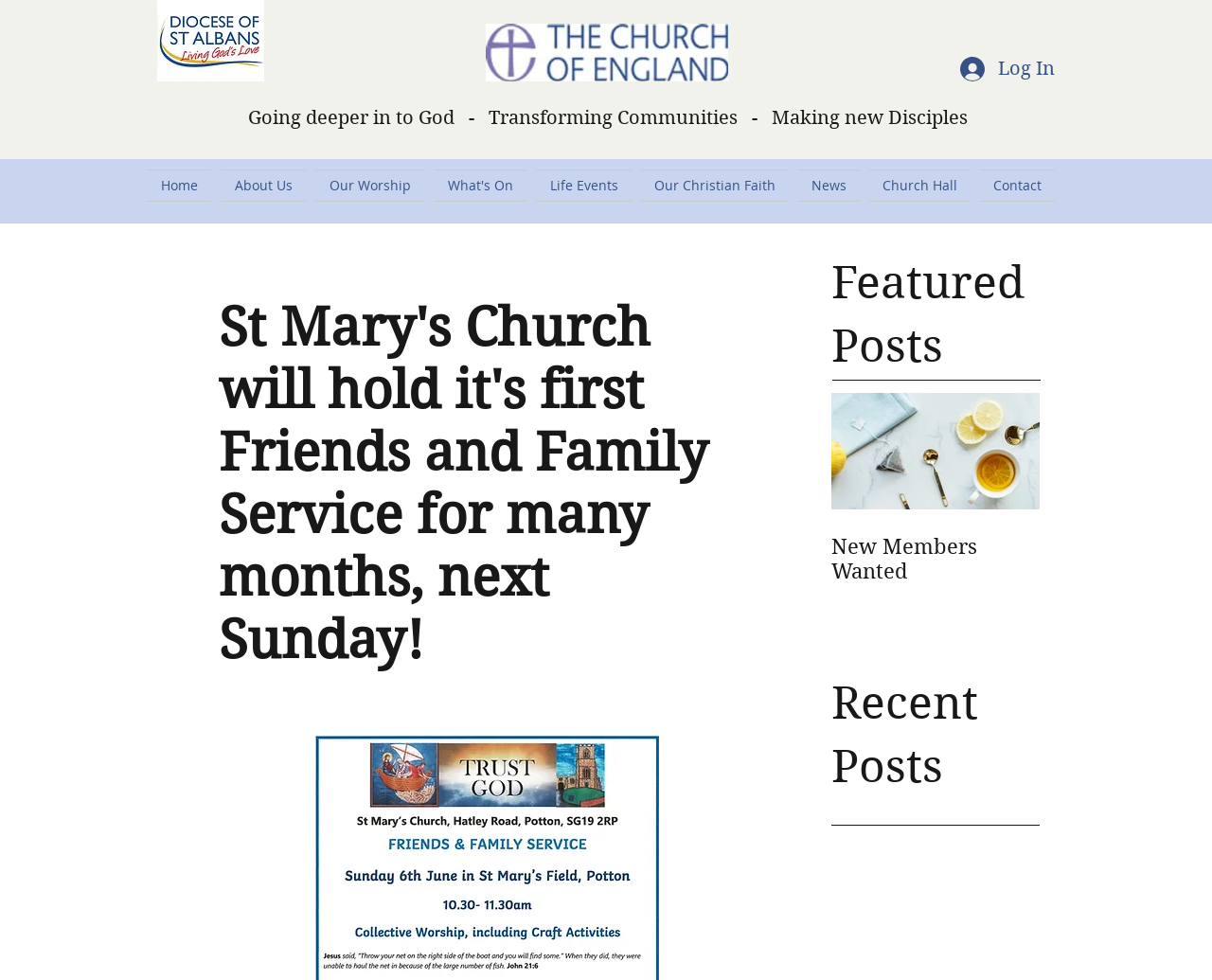Provide the bounding box coordinates of the HTML element described by the text: "title="Eric Deters Media"".

None